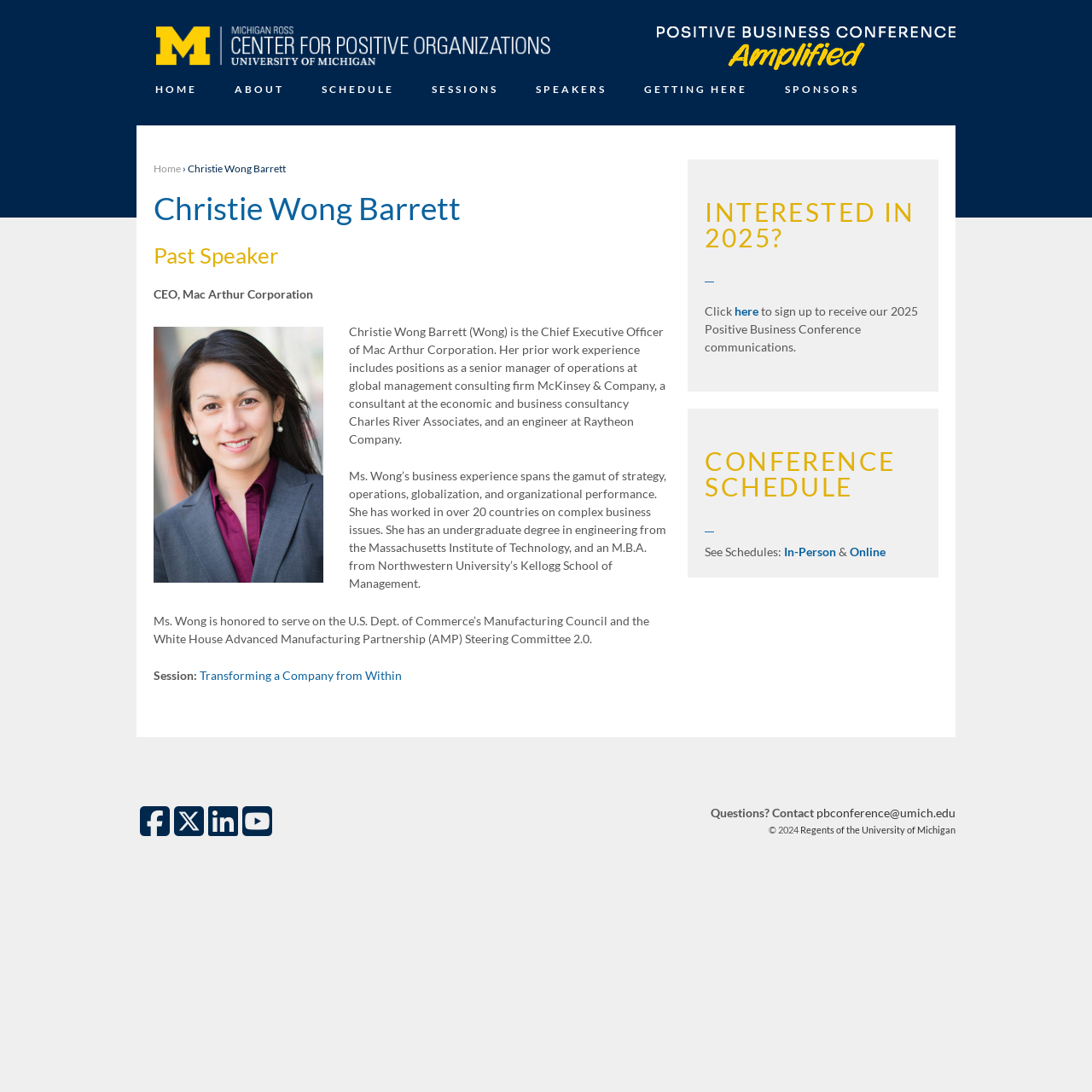What is Christie Wong Barrett's current position?
Look at the image and construct a detailed response to the question.

Based on the webpage, Christie Wong Barrett's current position is mentioned as CEO of Mac Arthur Corporation, which is stated in the text 'Christie Wong Barrett (Wong) is the Chief Executive Officer of Mac Arthur Corporation.'